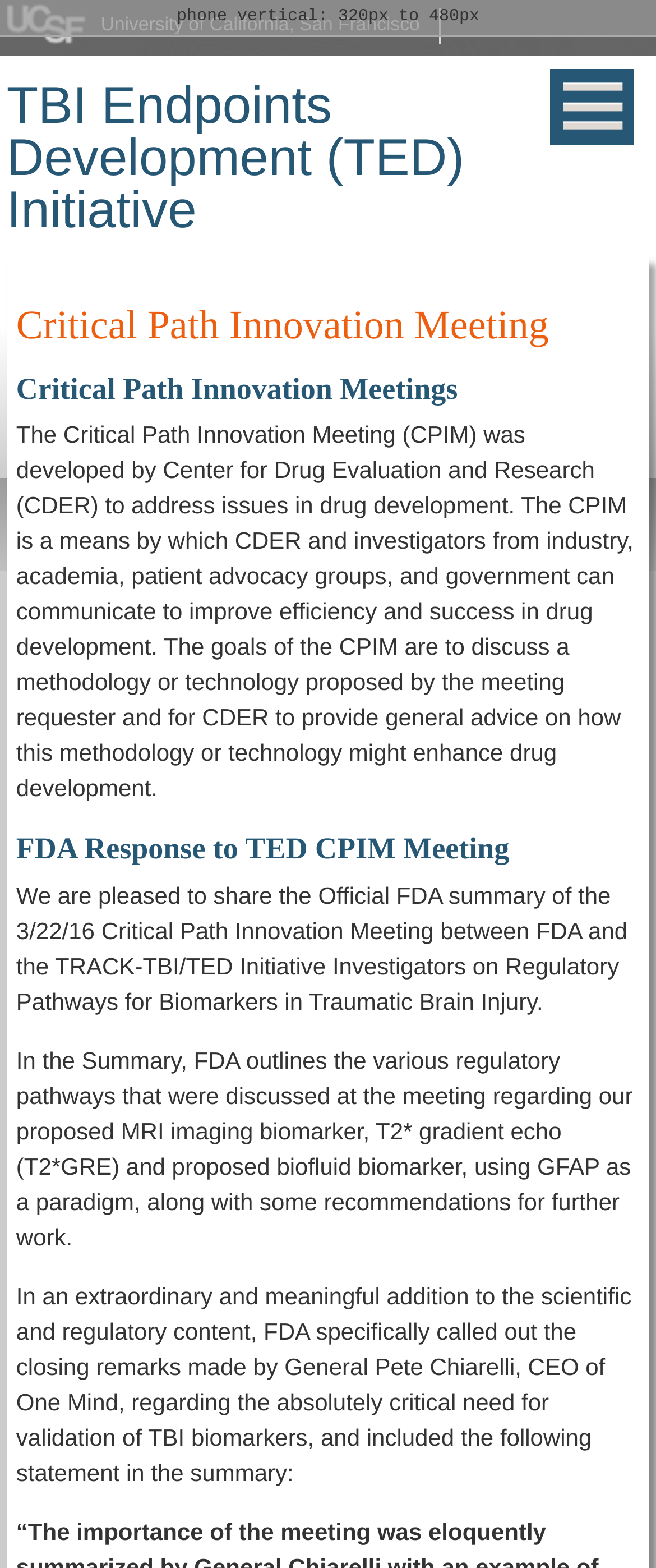Can you find and provide the main heading text of this webpage?

TBI Endpoints Development (TED) Initiative